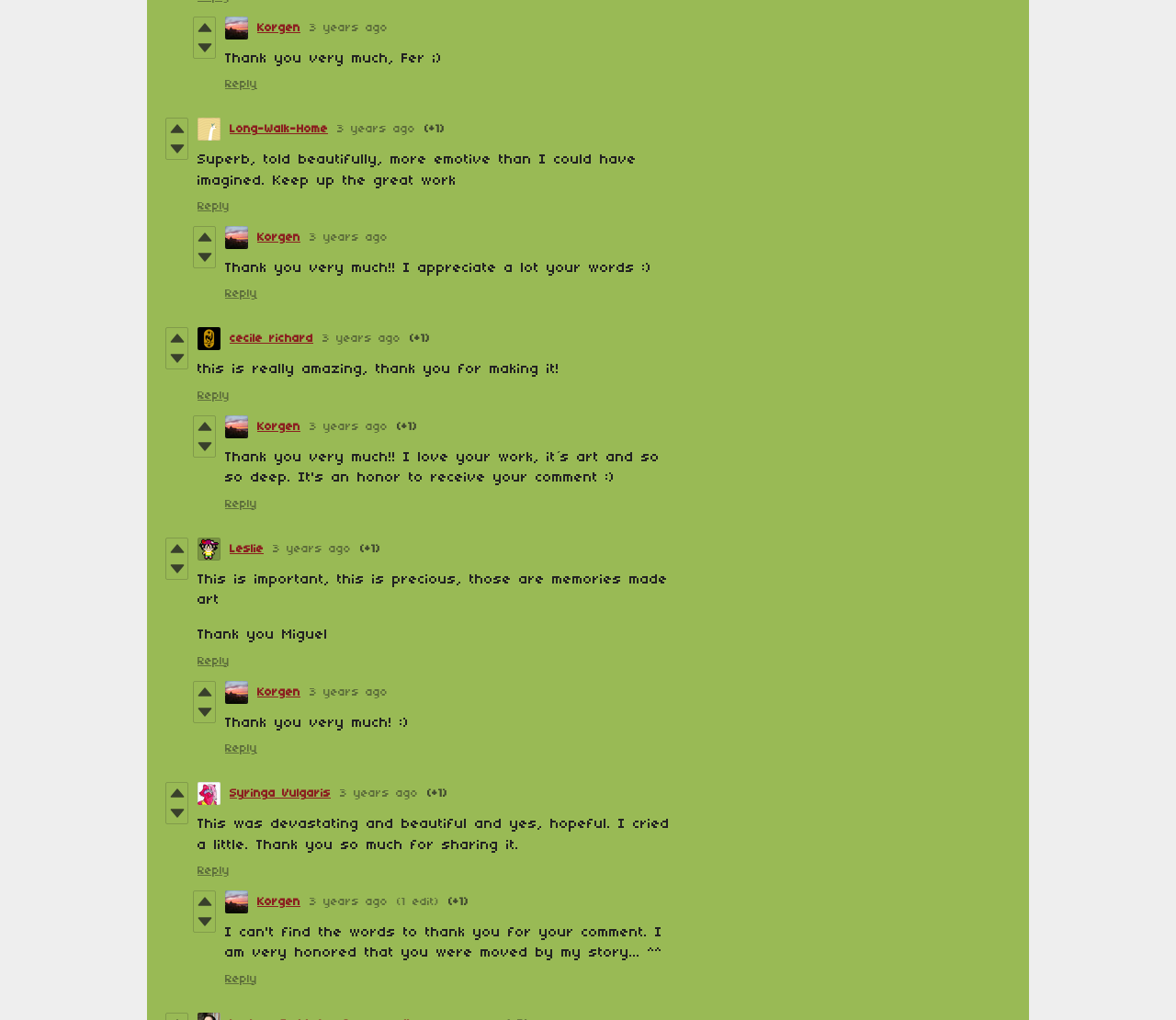Highlight the bounding box coordinates of the region I should click on to meet the following instruction: "Vote up the comment".

[0.165, 0.017, 0.183, 0.037]